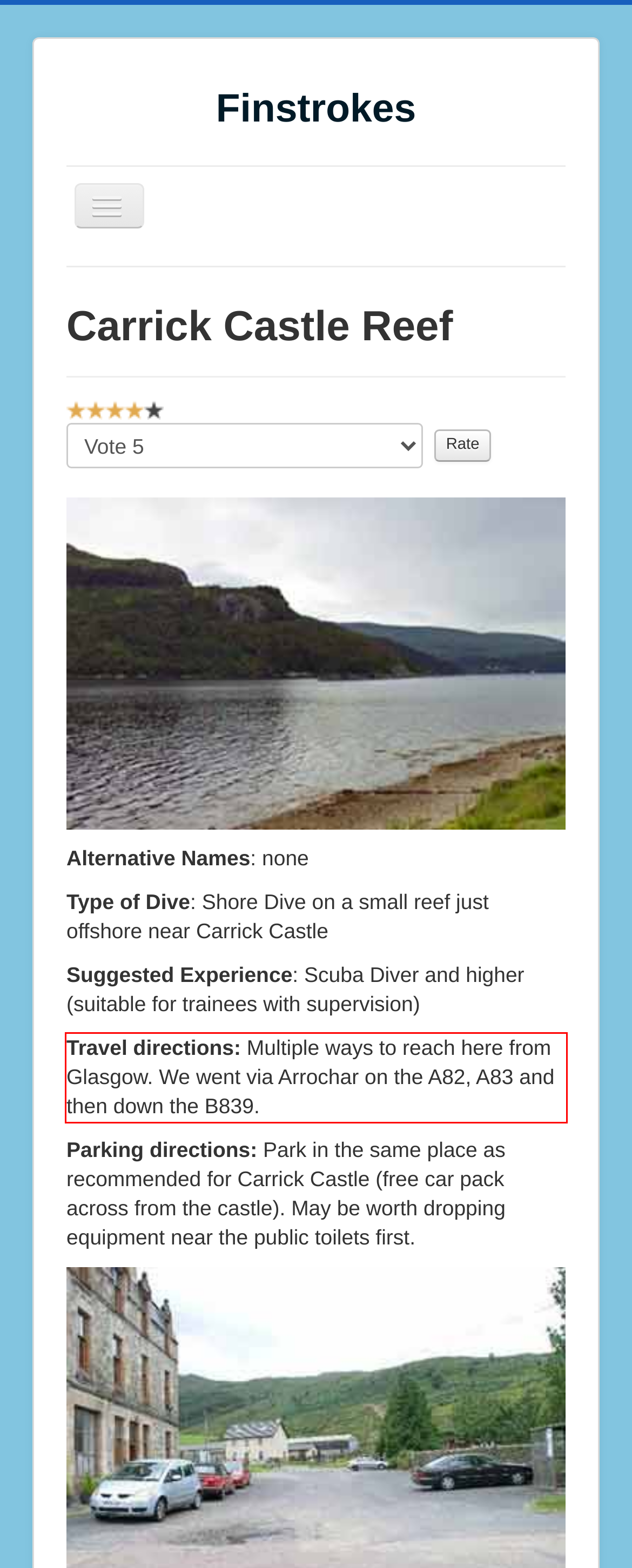You are provided with a screenshot of a webpage containing a red bounding box. Please extract the text enclosed by this red bounding box.

Travel directions: Multiple ways to reach here from Glasgow. We went via Arrochar on the A82, A83 and then down the B839.